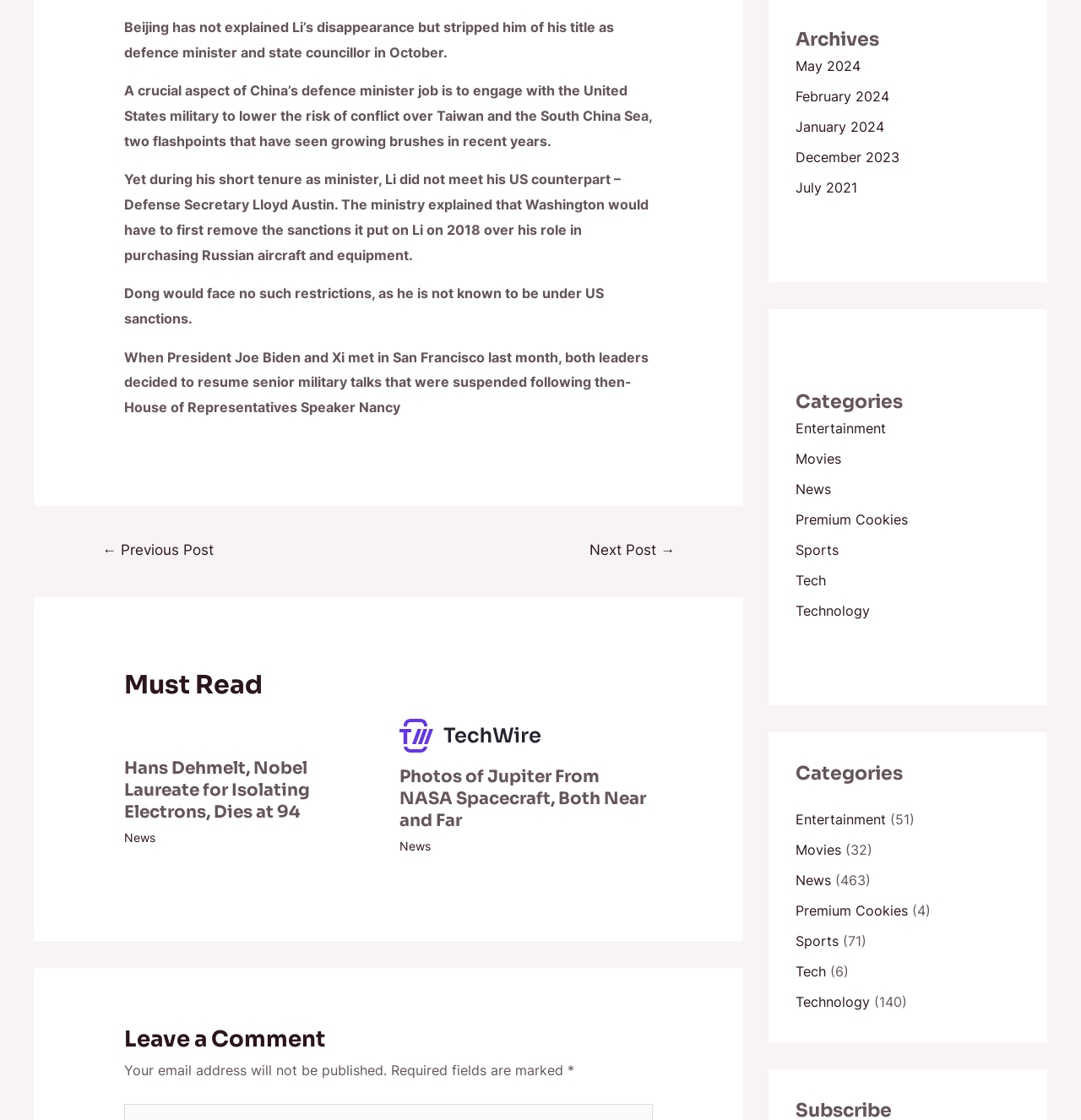Determine the bounding box coordinates of the section I need to click to execute the following instruction: "Click on the 'Previous Post' link". Provide the coordinates as four float numbers between 0 and 1, i.e., [left, top, right, bottom].

[0.074, 0.478, 0.218, 0.508]